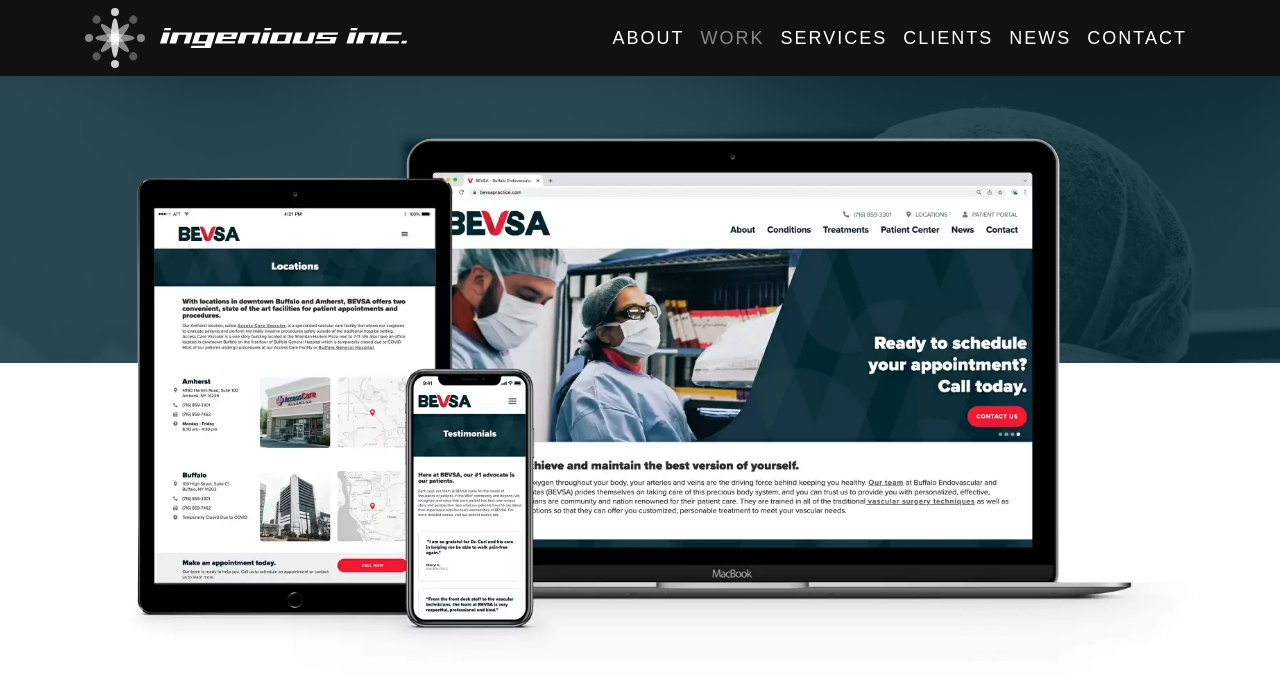What is the purpose of the 'Skip to main content' link? Based on the image, give a response in one word or a short phrase.

Accessibility